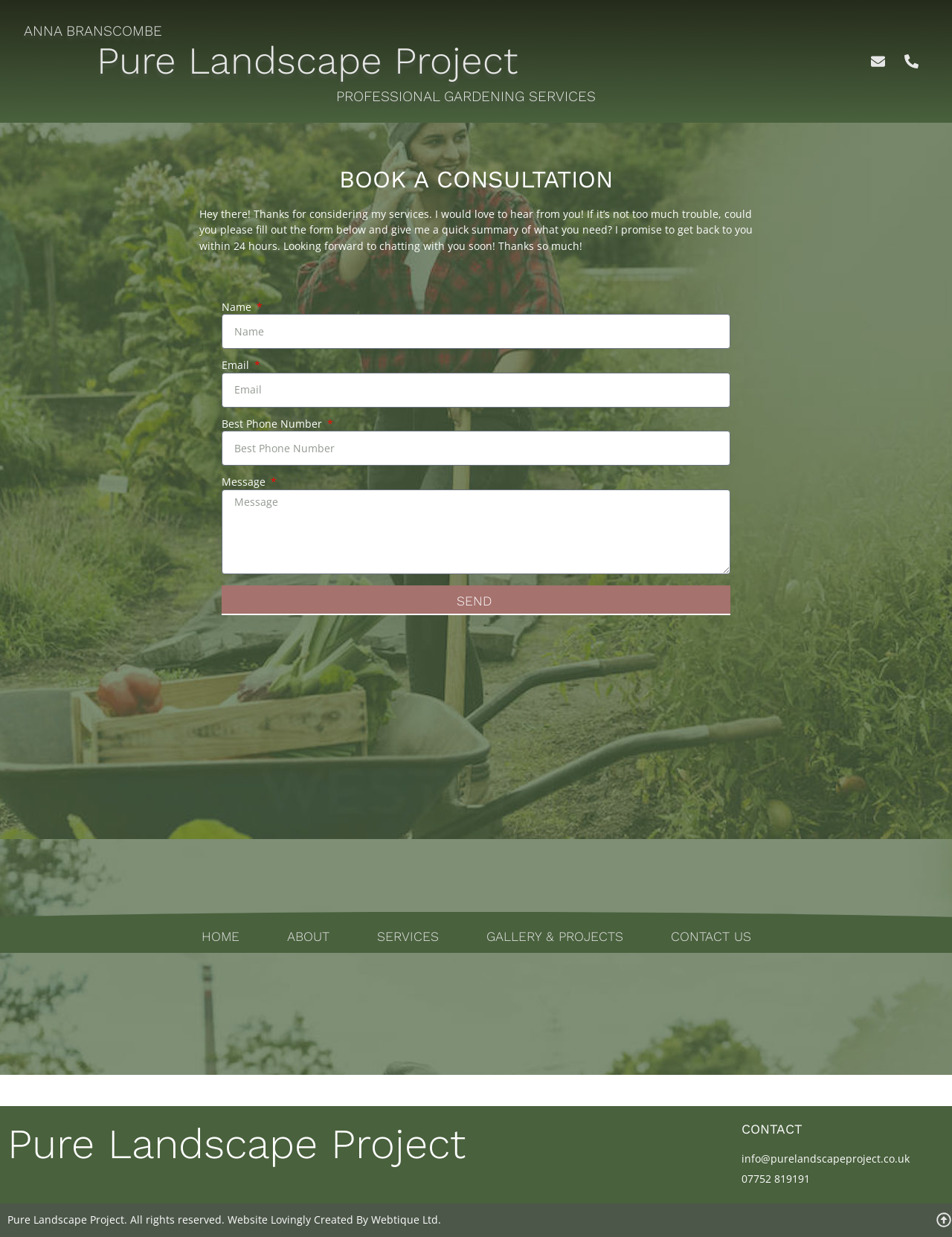Please find the bounding box coordinates of the section that needs to be clicked to achieve this instruction: "Click on the 'Pure Landscape Project' link".

[0.102, 0.031, 0.544, 0.067]